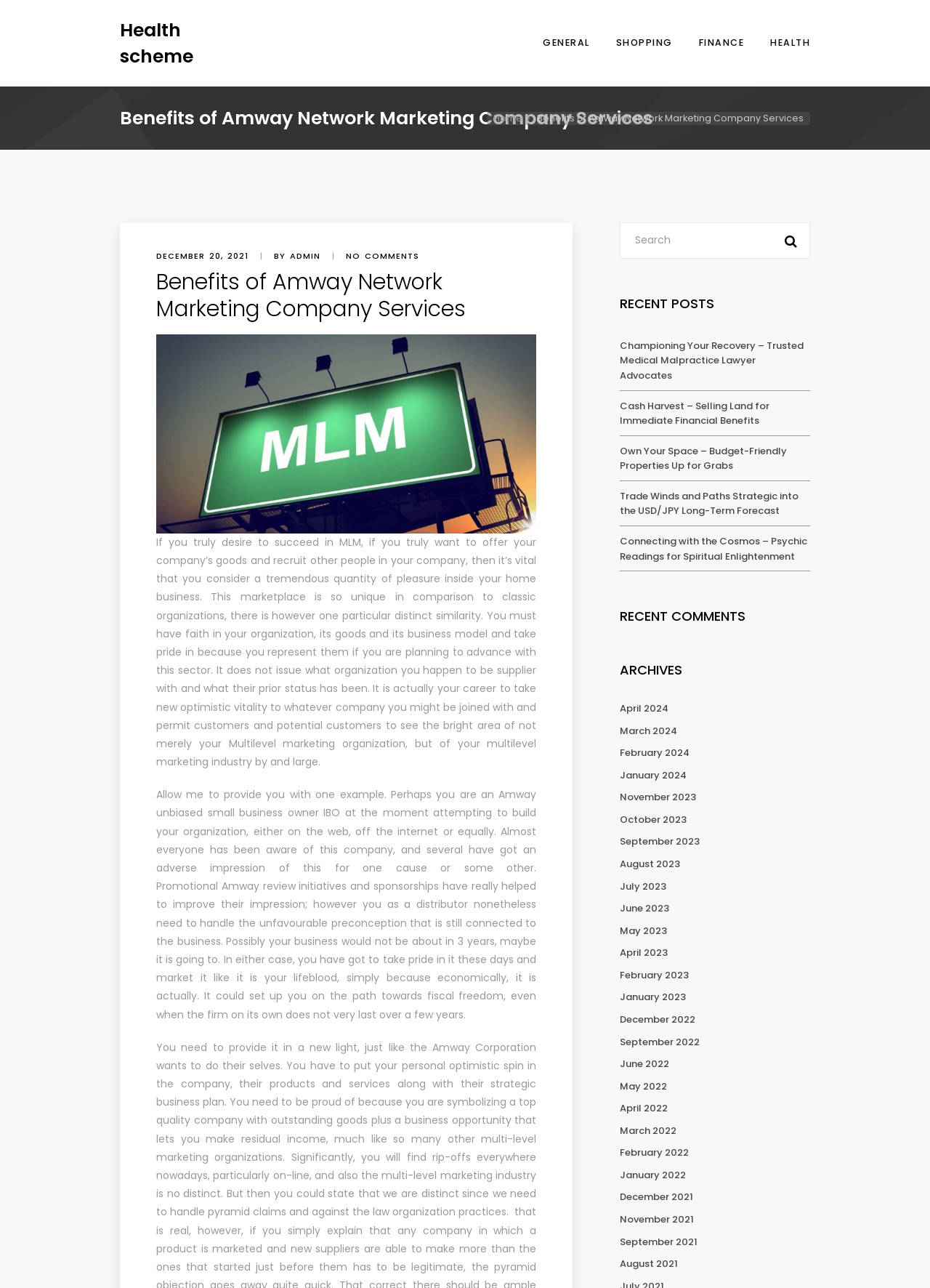Respond with a single word or phrase to the following question:
How many recent posts are listed?

5